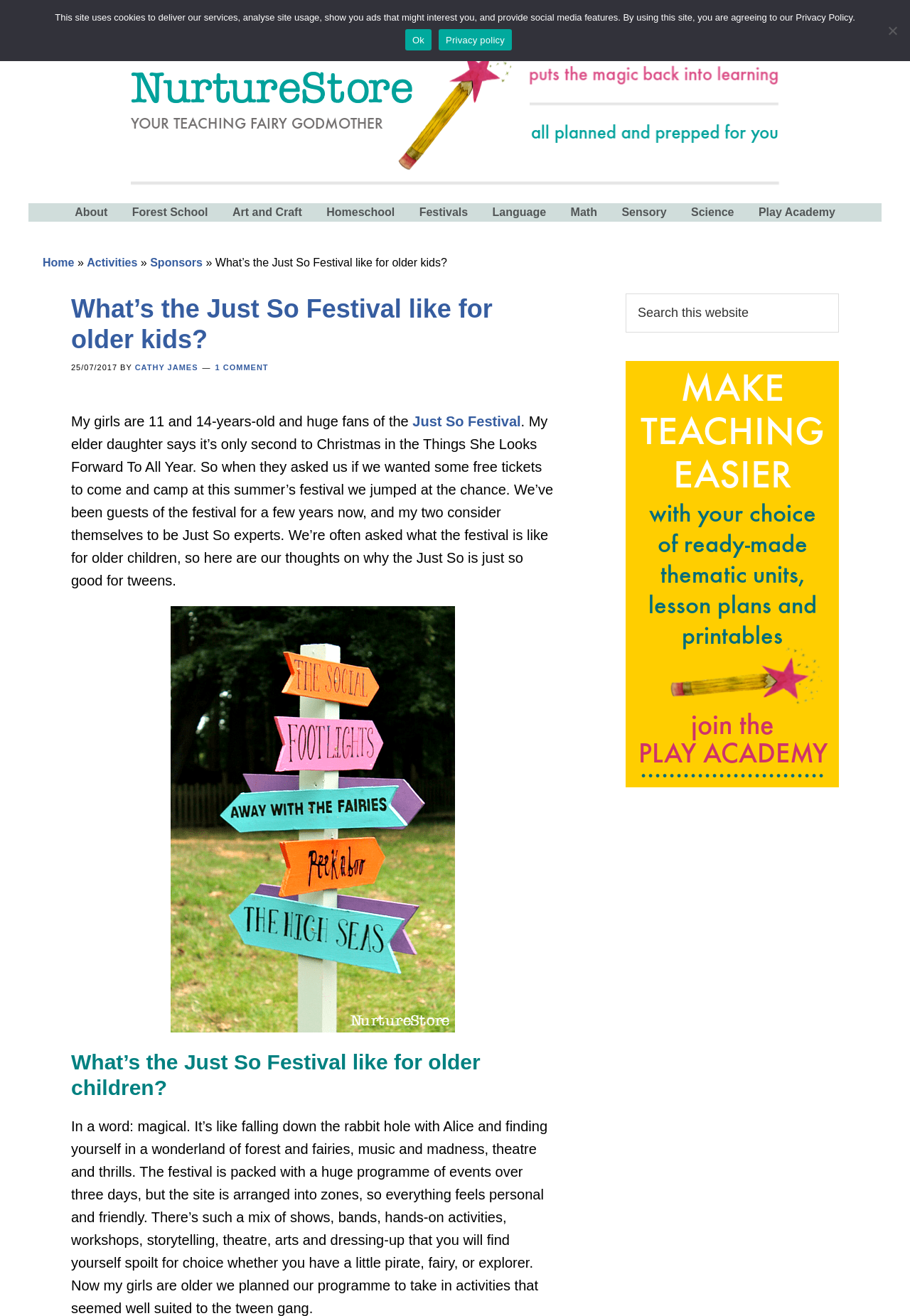Offer a comprehensive description of the webpage’s content and structure.

This webpage is about a review of the Just So Festival, specifically focusing on what it's like for older kids. At the top of the page, there is a figure with a link, followed by a navigation menu with several links to different sections of the website, including "About", "Forest School", and "Festivals". 

Below the navigation menu, there is a heading that reads "What's the Just So Festival like for older kids?" with a timestamp and the author's name, Cathy James. The main content of the page is a review of the festival, written in a conversational tone. The text is divided into several paragraphs, with a link to "Just So Festival" and an image with the caption "just so festival review" in the middle.

On the right-hand side of the page, there is a sidebar with a search box and a link to "Play Academy" with an accompanying image. At the very top of the page, there is a cookie notice dialog with a message about the website's use of cookies and a link to the privacy policy.

Overall, the webpage has a clean and organized layout, with a clear focus on the review of the Just So Festival and its suitability for older kids.